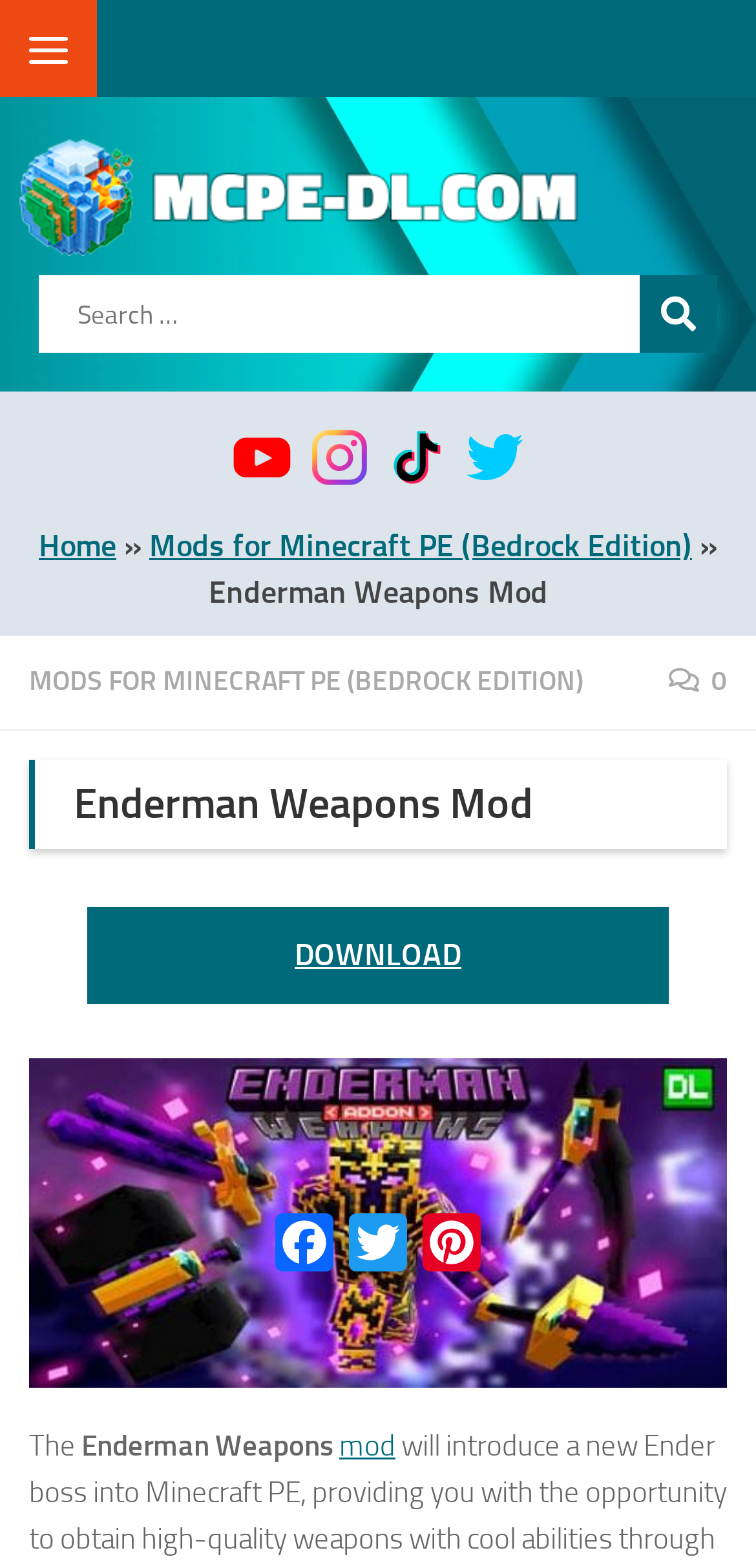How many social media links are at the bottom of the webpage?
Please look at the screenshot and answer using one word or phrase.

3